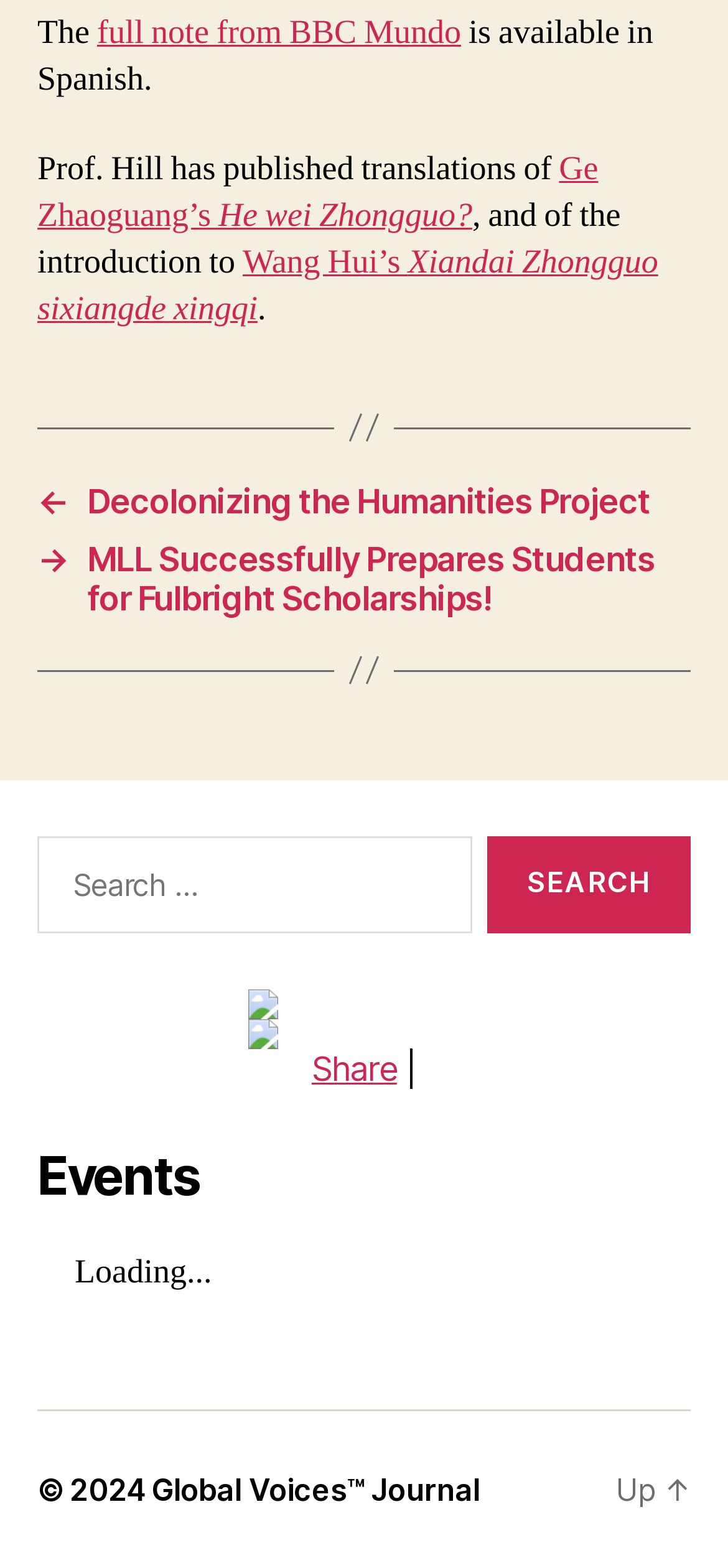Can you find the bounding box coordinates for the element that needs to be clicked to execute this instruction: "Read the full note from BBC Mundo"? The coordinates should be given as four float numbers between 0 and 1, i.e., [left, top, right, bottom].

[0.133, 0.007, 0.633, 0.034]